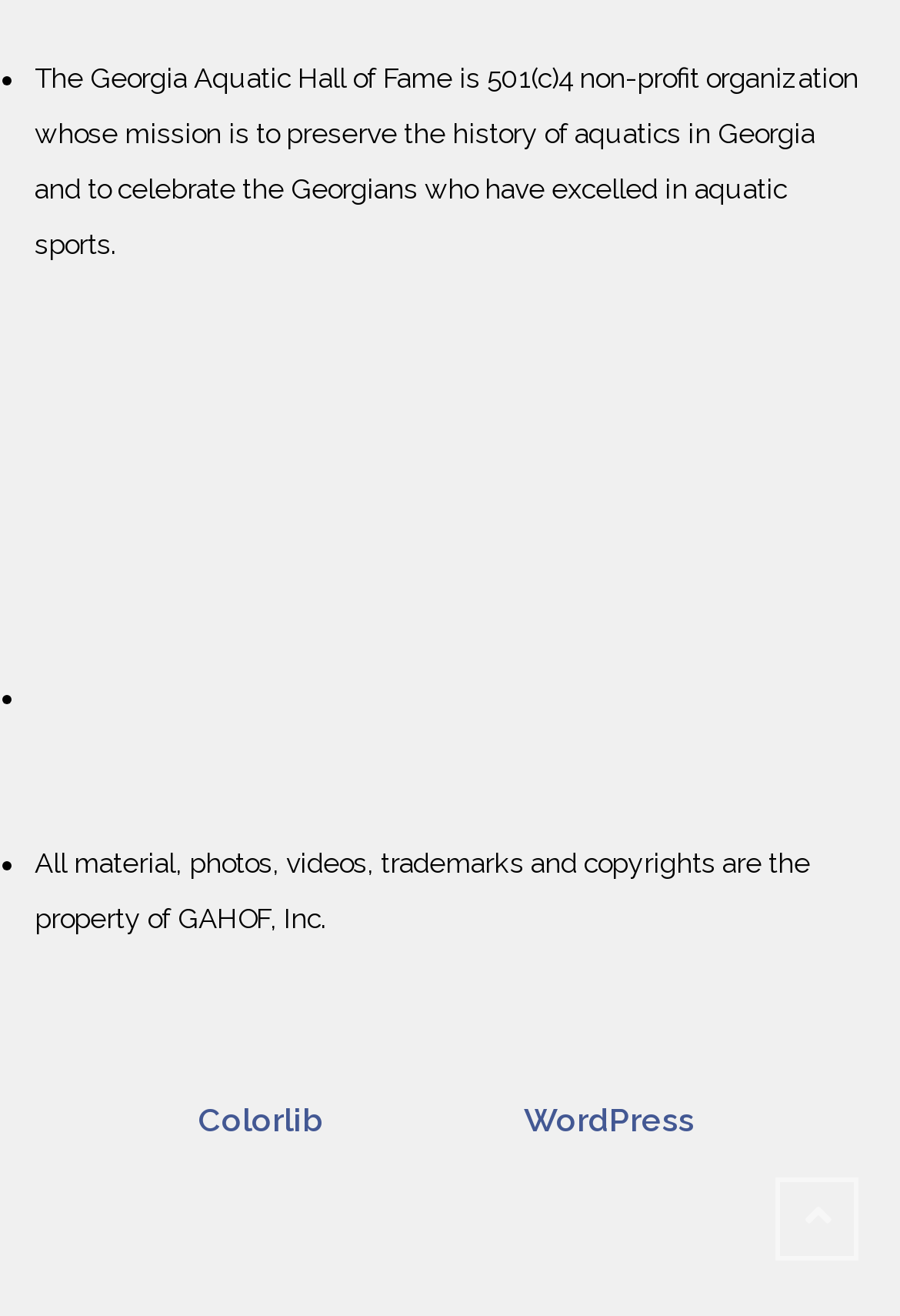What is the name of the theme provider for this website?
Based on the image, please offer an in-depth response to the question.

The theme provider for this website is Colorlib, as mentioned in the link element with ID 122, which provides a link to the theme provider's website.